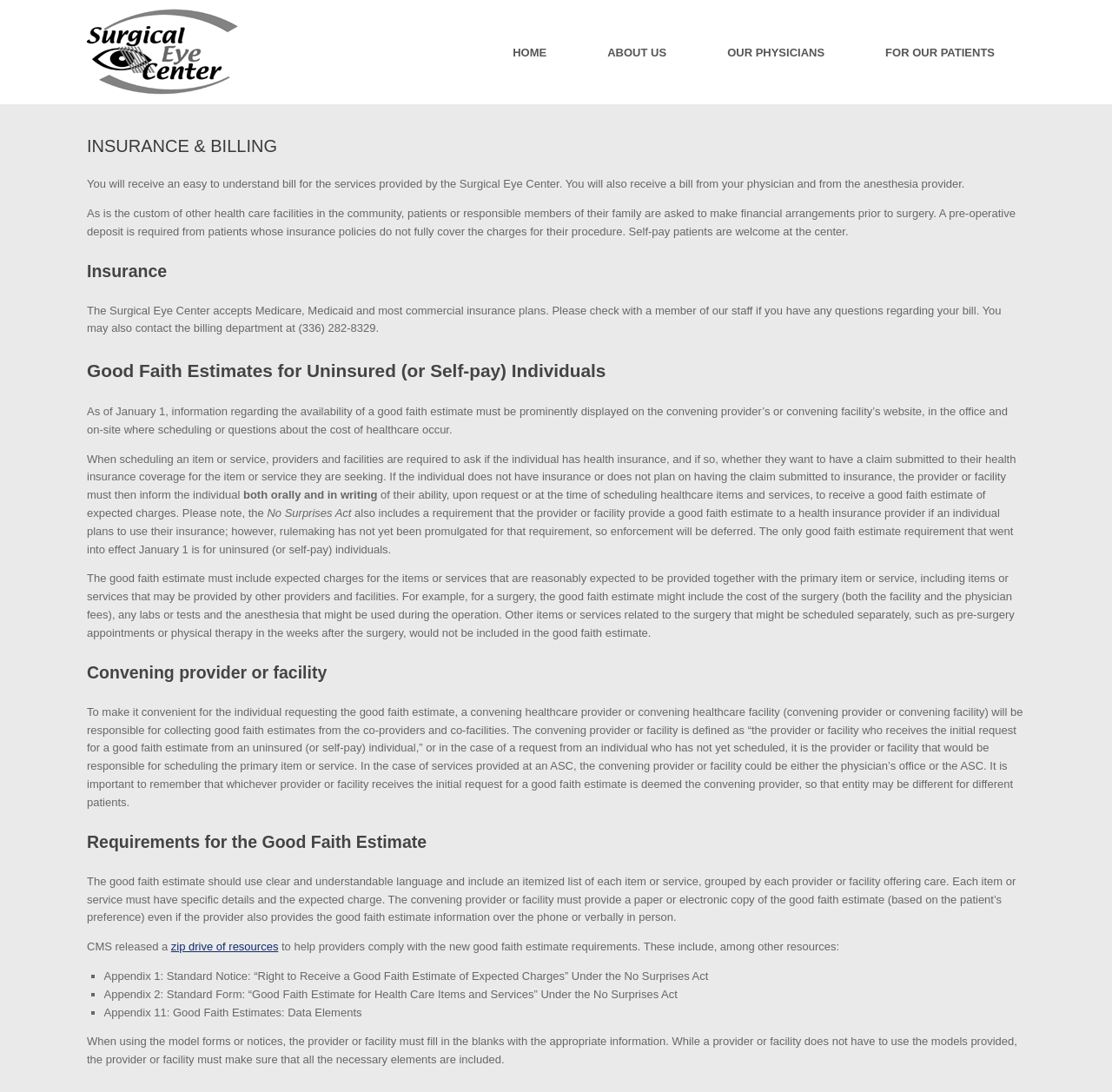Find and provide the bounding box coordinates for the UI element described here: "FOR OUR PATIENTS". The coordinates should be given as four float numbers between 0 and 1: [left, top, right, bottom].

[0.769, 0.027, 0.922, 0.069]